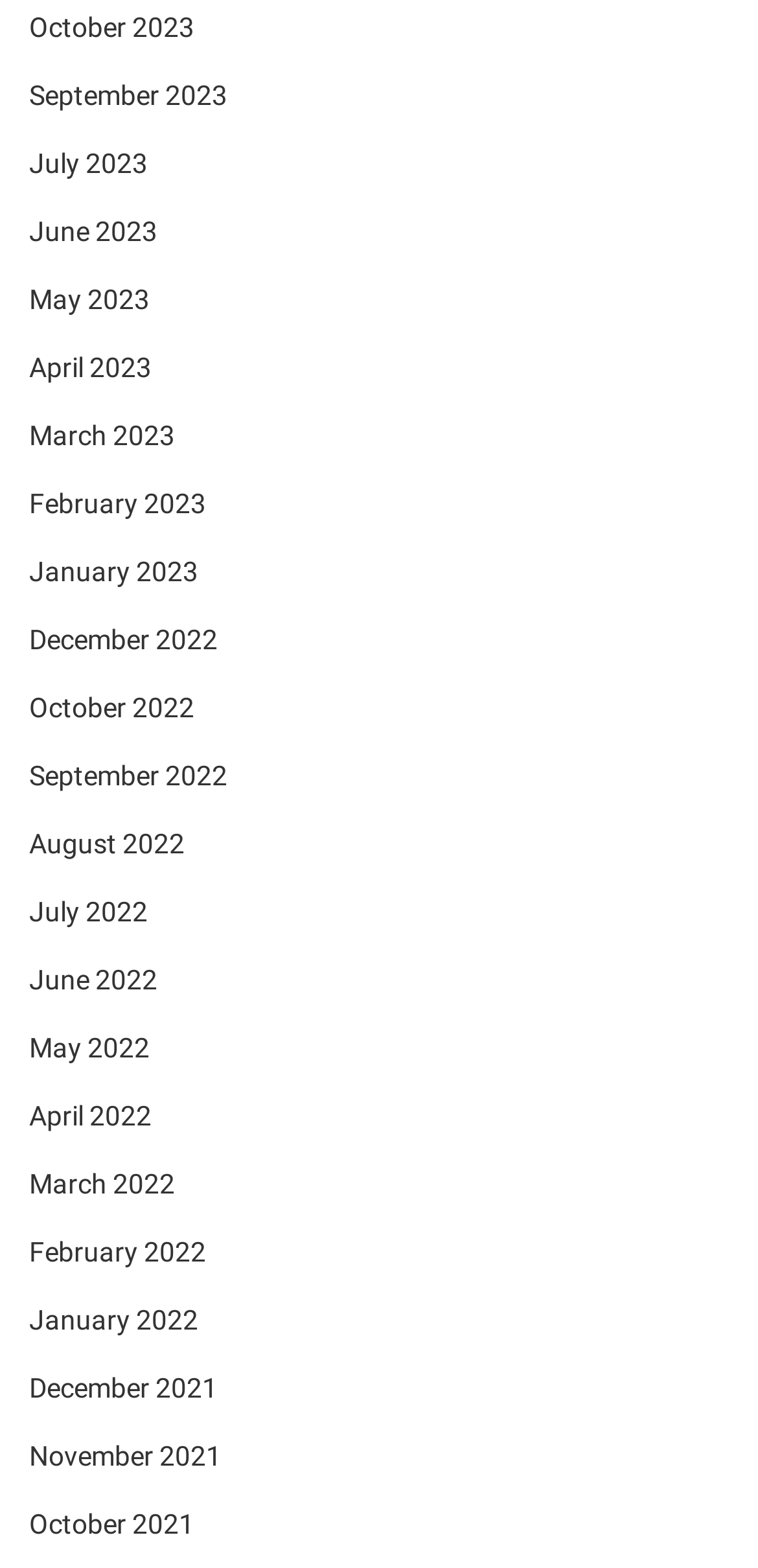Find the bounding box coordinates of the clickable area that will achieve the following instruction: "View October 2021".

[0.038, 0.959, 0.256, 0.984]